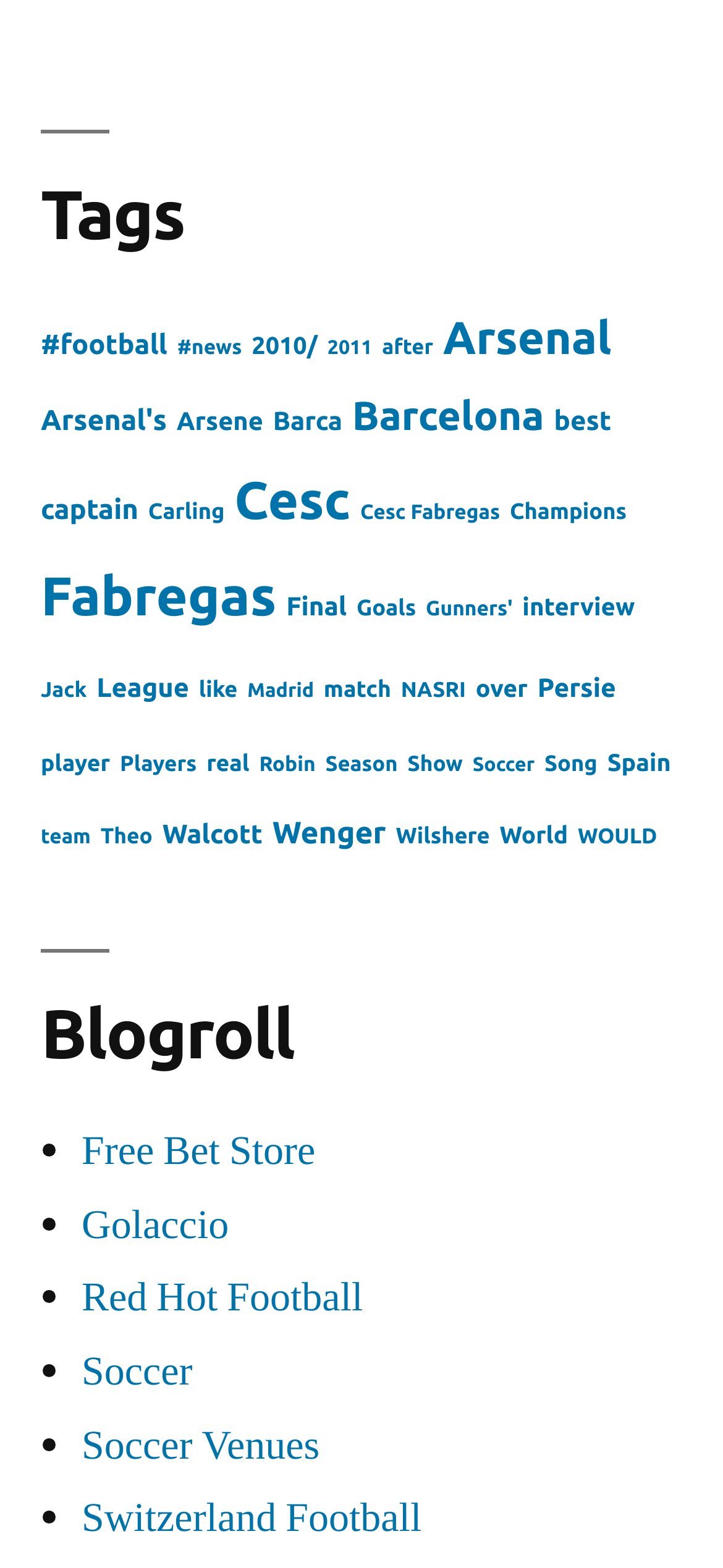Locate the UI element described as follows: "player". Return the bounding box coordinates as four float numbers between 0 and 1 in the order [left, top, right, bottom].

[0.056, 0.478, 0.152, 0.495]